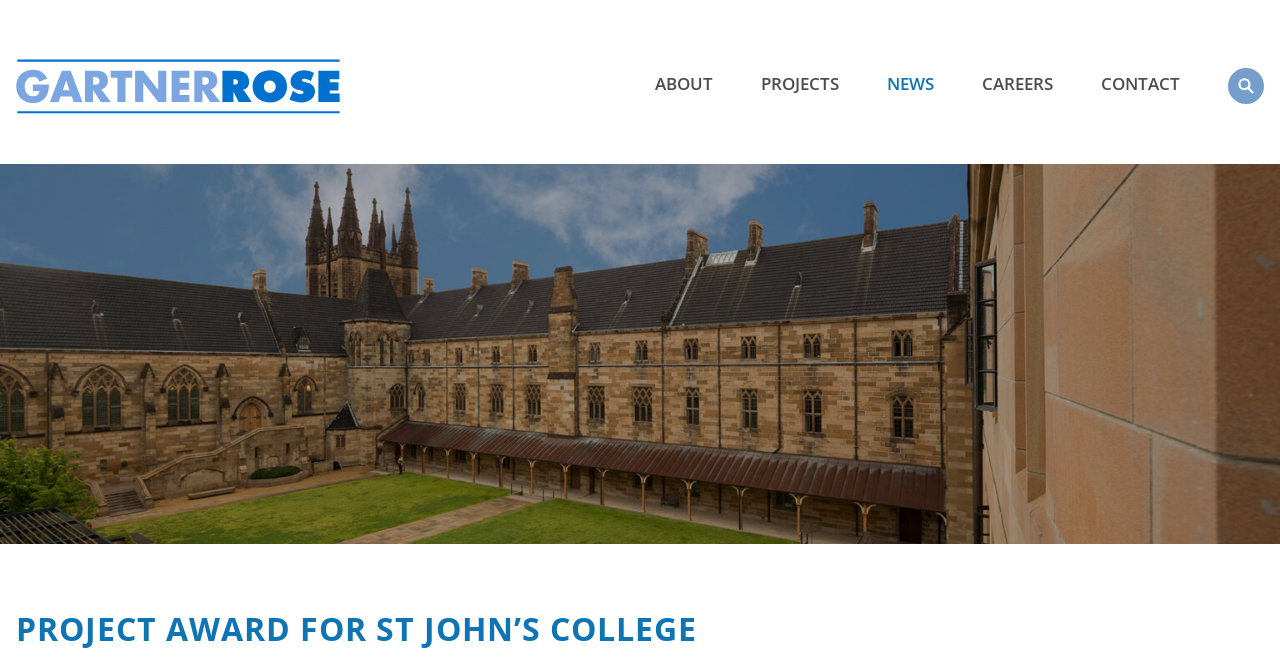What is the logo of the company?
Make sure to answer the question with a detailed and comprehensive explanation.

The logo of the company is an image with the text 'Gartner Rose' on it, which is located at the top left corner of the webpage.